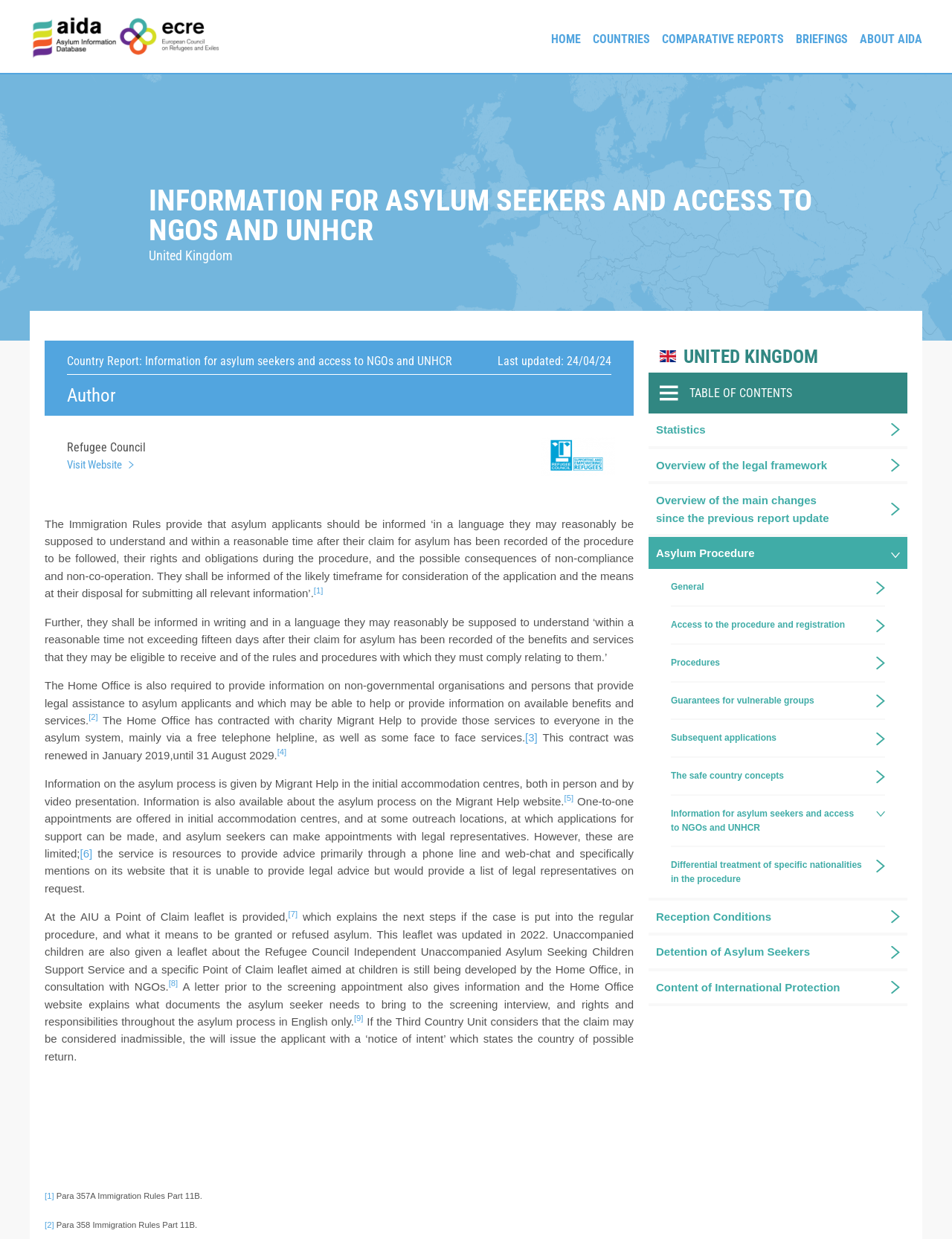What is the purpose of the Point of Claim leaflet provided at the AIU?
Based on the image, provide a one-word or brief-phrase response.

Explains next steps